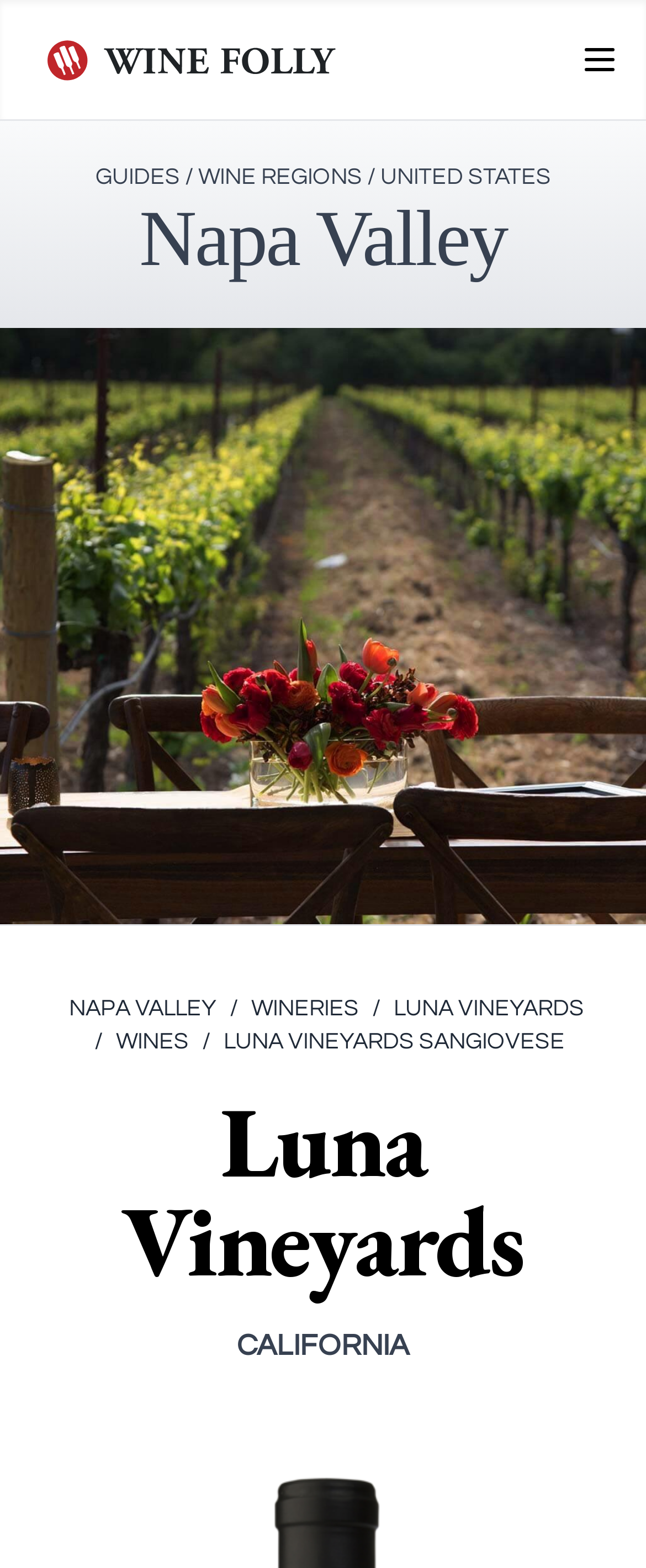Determine the bounding box coordinates of the clickable element to complete this instruction: "Click Wine Folly Logo". Provide the coordinates in the format of four float numbers between 0 and 1, [left, top, right, bottom].

[0.041, 0.017, 0.554, 0.059]